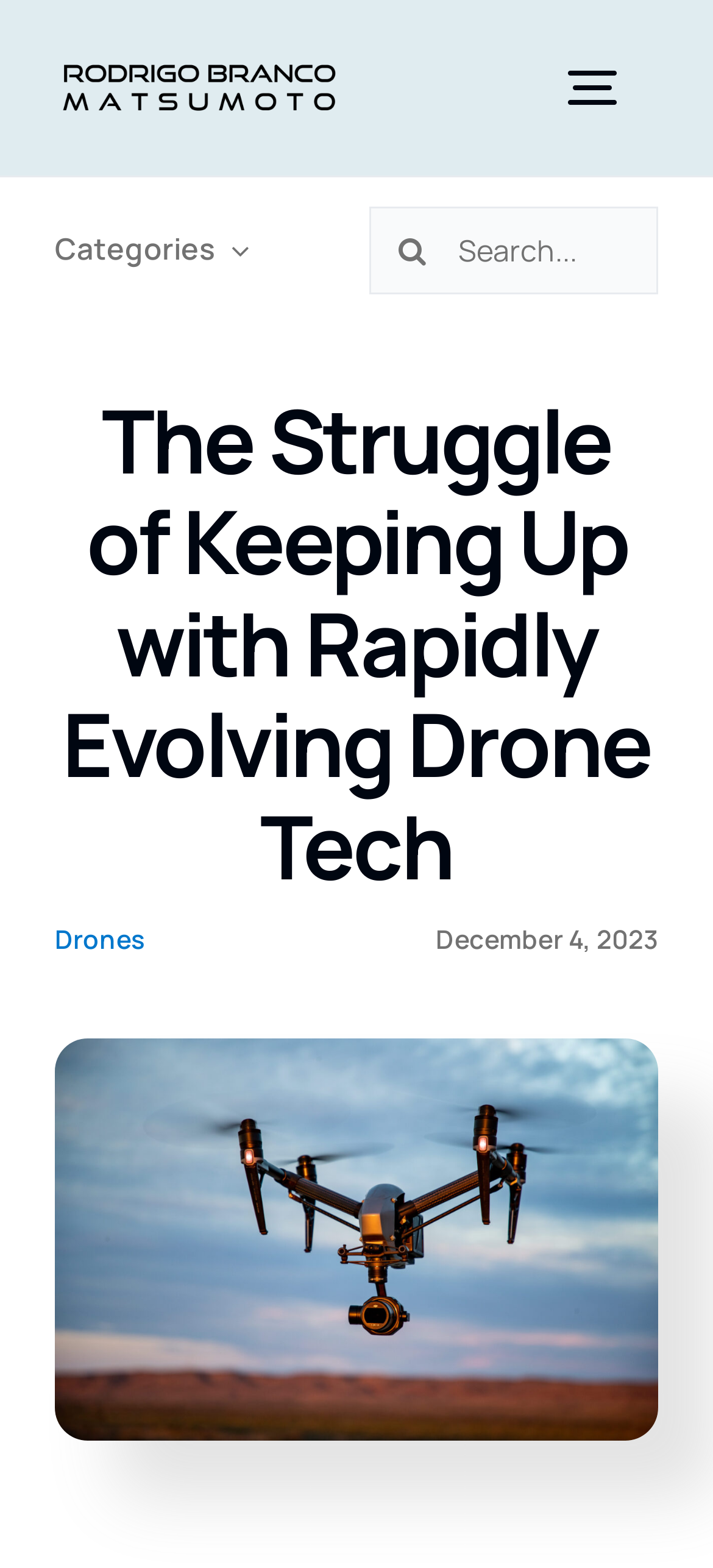Determine the bounding box coordinates of the clickable region to carry out the instruction: "Read the blog post".

[0.077, 0.248, 0.923, 0.572]